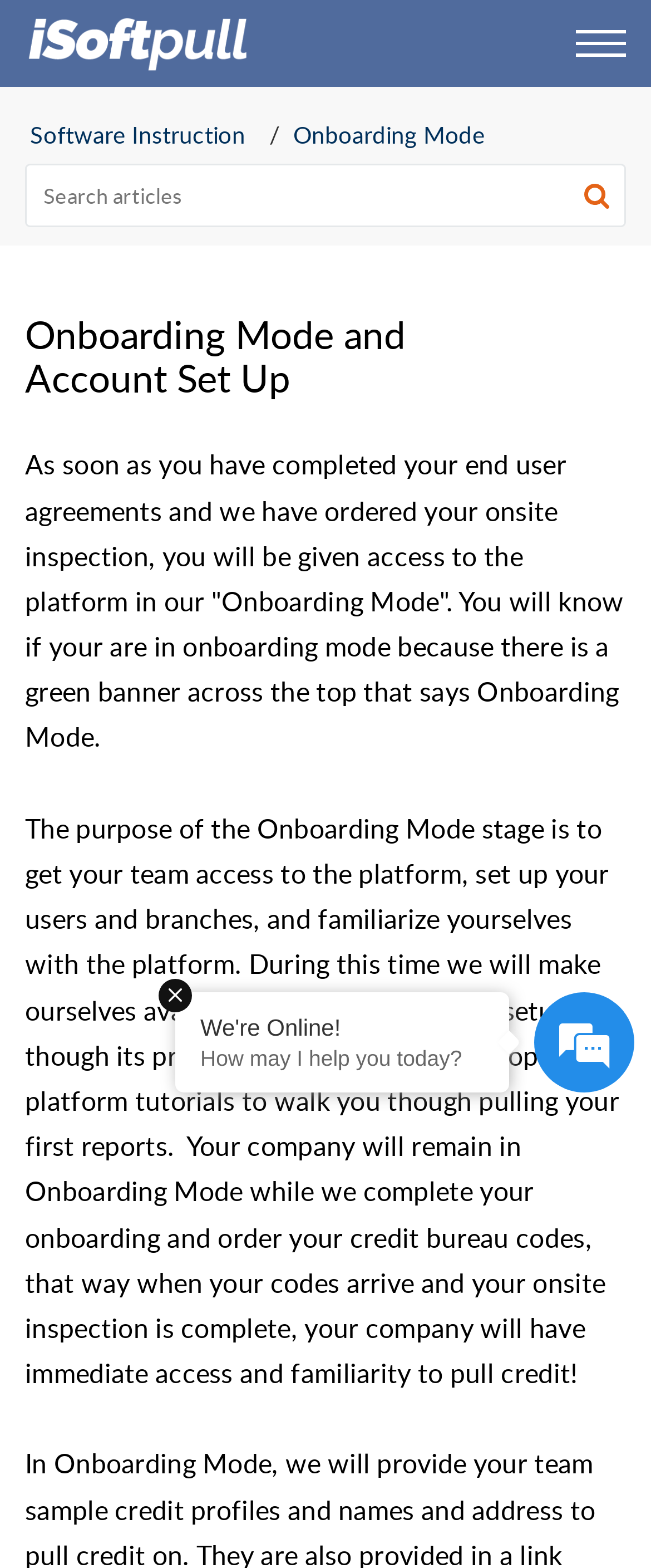What is the purpose of Onboarding Mode?
Please respond to the question with a detailed and well-explained answer.

The purpose of Onboarding Mode is to get the team access to the platform, set up users and branches, and familiarize themselves with the platform. This is stated in the StaticText element with the description 'The purpose of the Onboarding Mode stage is to get your team access to the platform, set up your users and branches, and familiarize yourselves with the platform.'